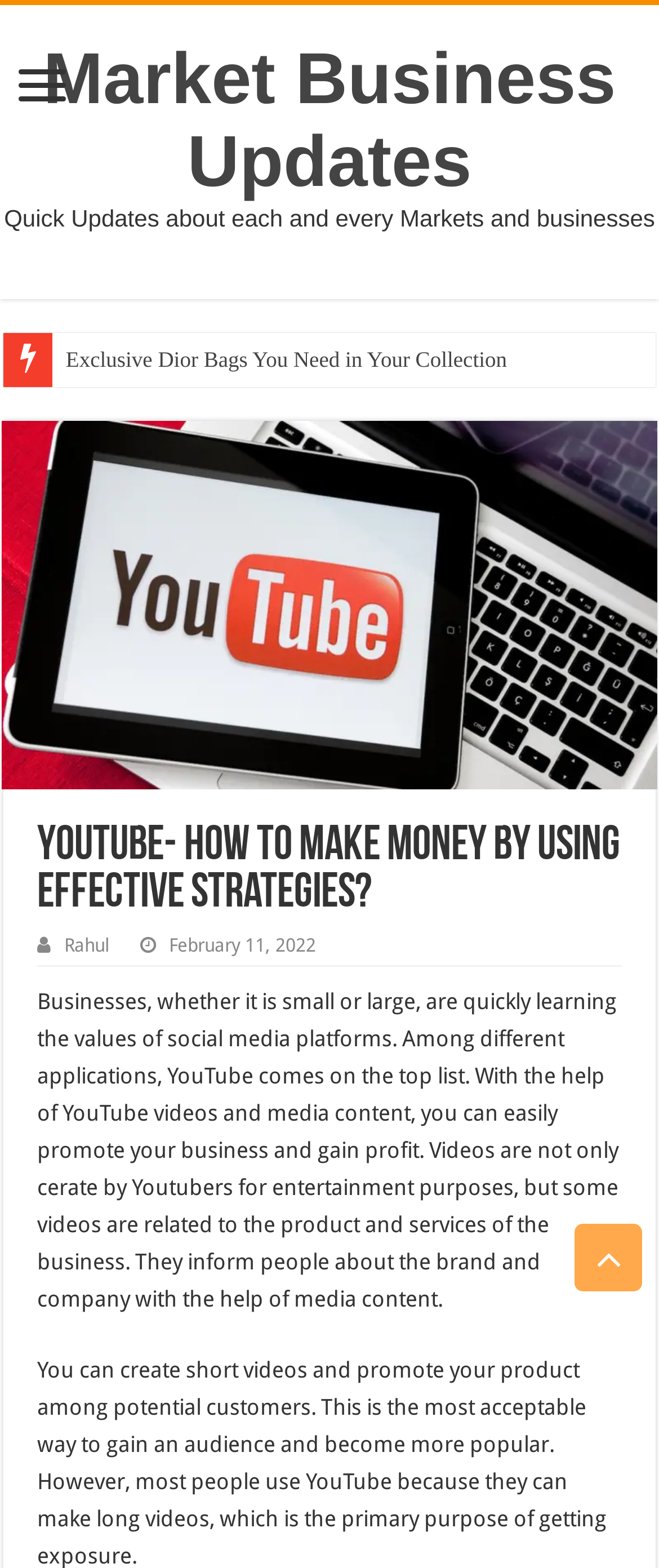Locate the bounding box of the UI element defined by this description: "Rahul". The coordinates should be given as four float numbers between 0 and 1, formatted as [left, top, right, bottom].

[0.097, 0.596, 0.167, 0.61]